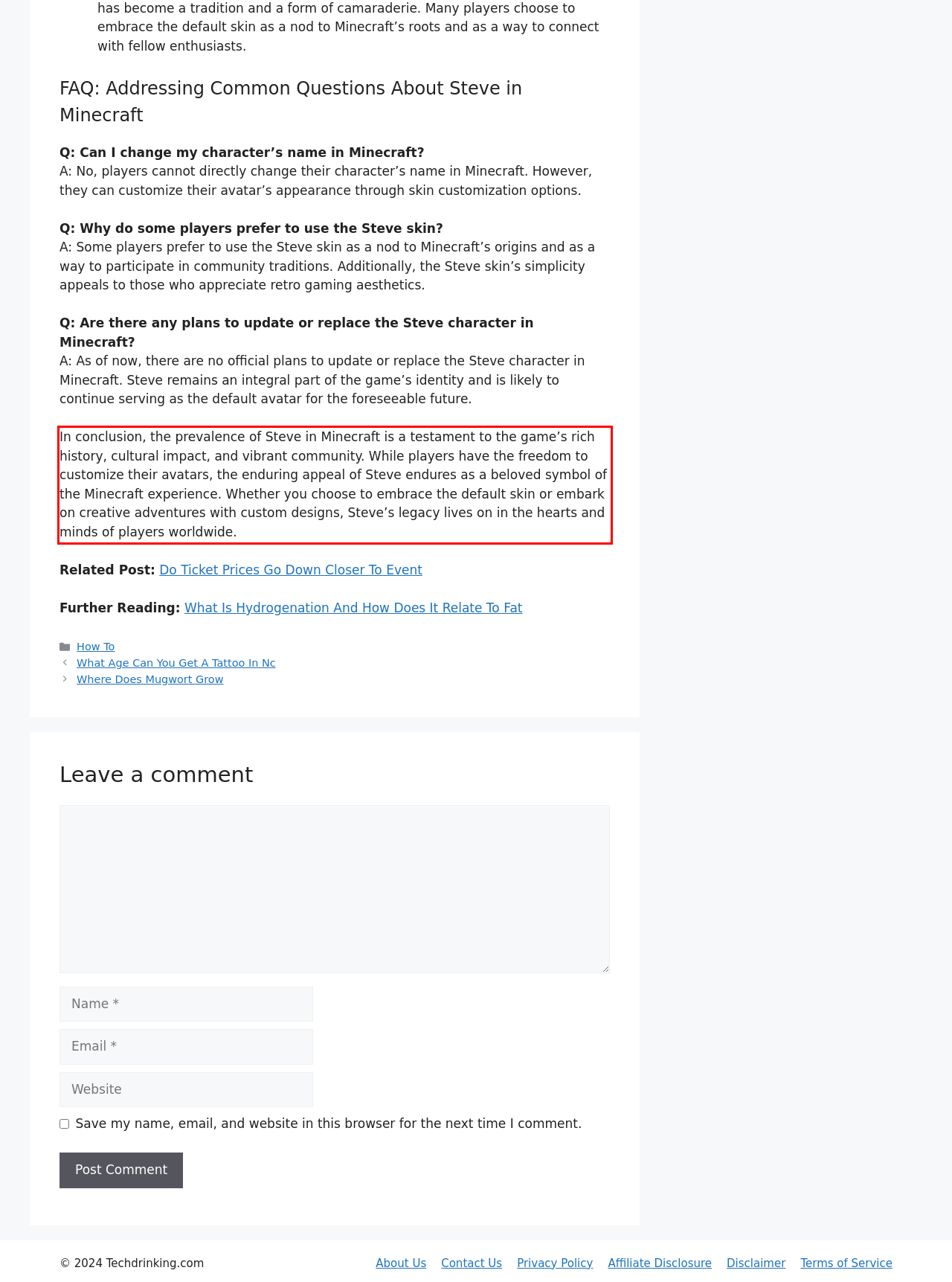Please look at the screenshot provided and find the red bounding box. Extract the text content contained within this bounding box.

In conclusion, the prevalence of Steve in Minecraft is a testament to the game’s rich history, cultural impact, and vibrant community. While players have the freedom to customize their avatars, the enduring appeal of Steve endures as a beloved symbol of the Minecraft experience. Whether you choose to embrace the default skin or embark on creative adventures with custom designs, Steve’s legacy lives on in the hearts and minds of players worldwide.